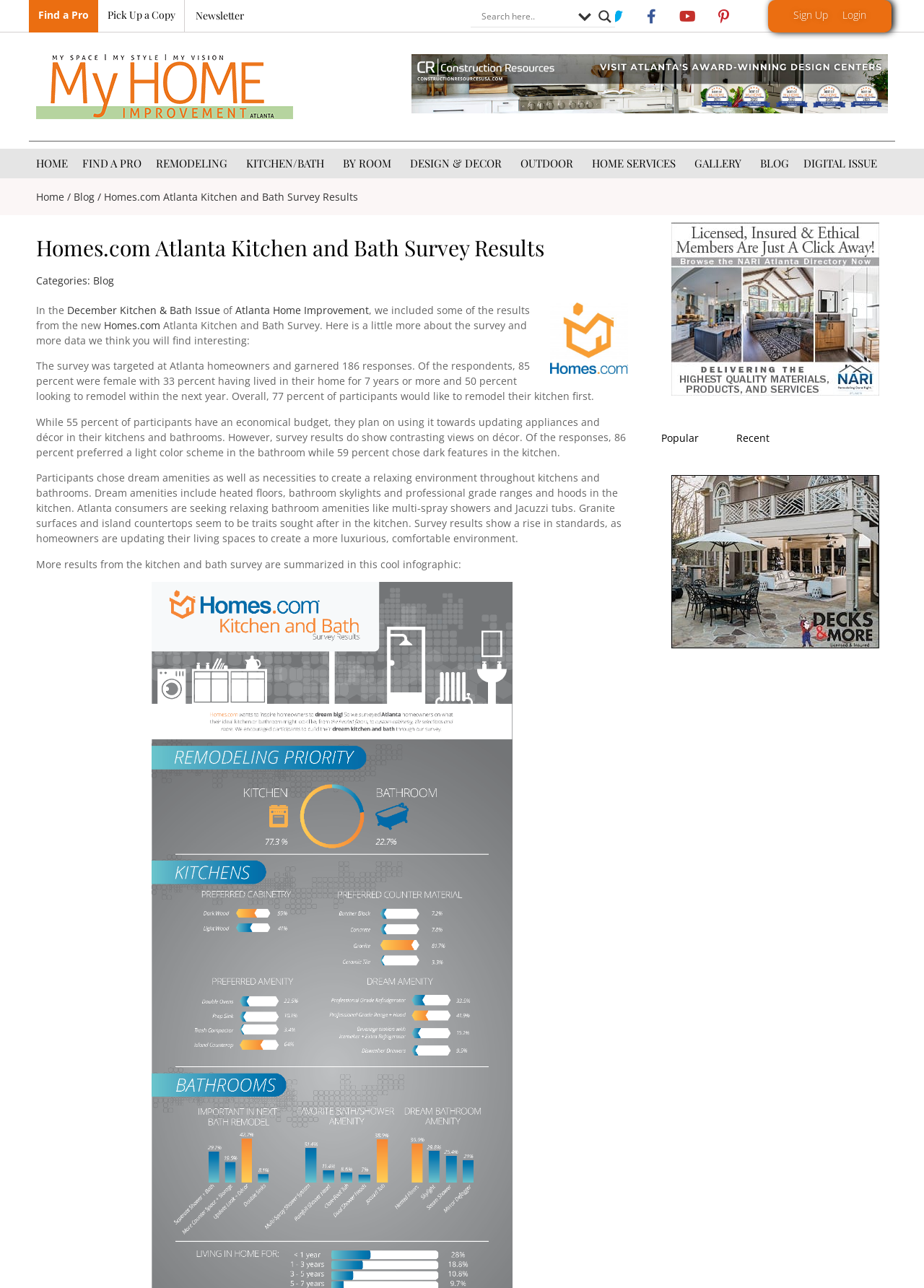Highlight the bounding box coordinates of the region I should click on to meet the following instruction: "Read the Homes.com Atlanta Kitchen and Bath Survey Results".

[0.039, 0.184, 0.68, 0.201]